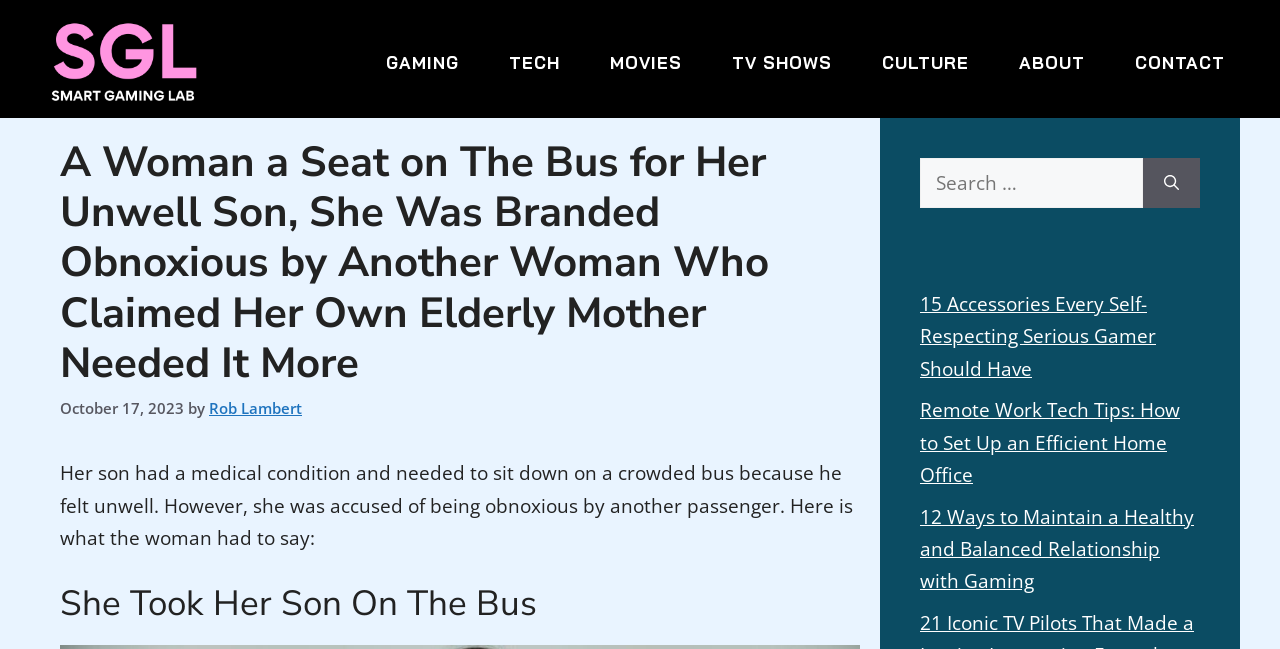What is the date of the article?
Answer the question with detailed information derived from the image.

The date of the article is October 17, 2023, which is indicated by the time element in the content section.